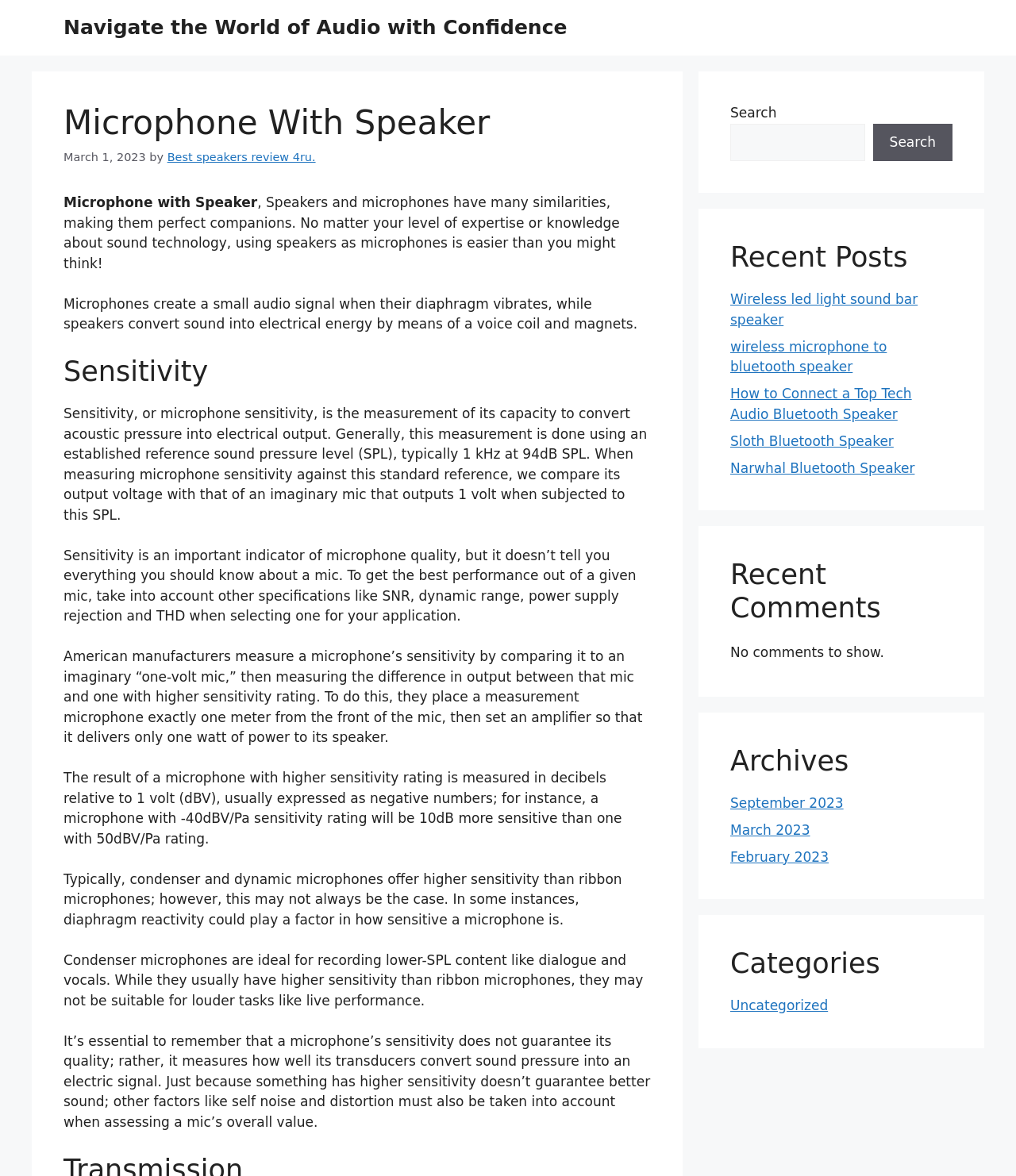Highlight the bounding box coordinates of the element you need to click to perform the following instruction: "Explore categories under Uncategorized."

[0.719, 0.848, 0.815, 0.862]